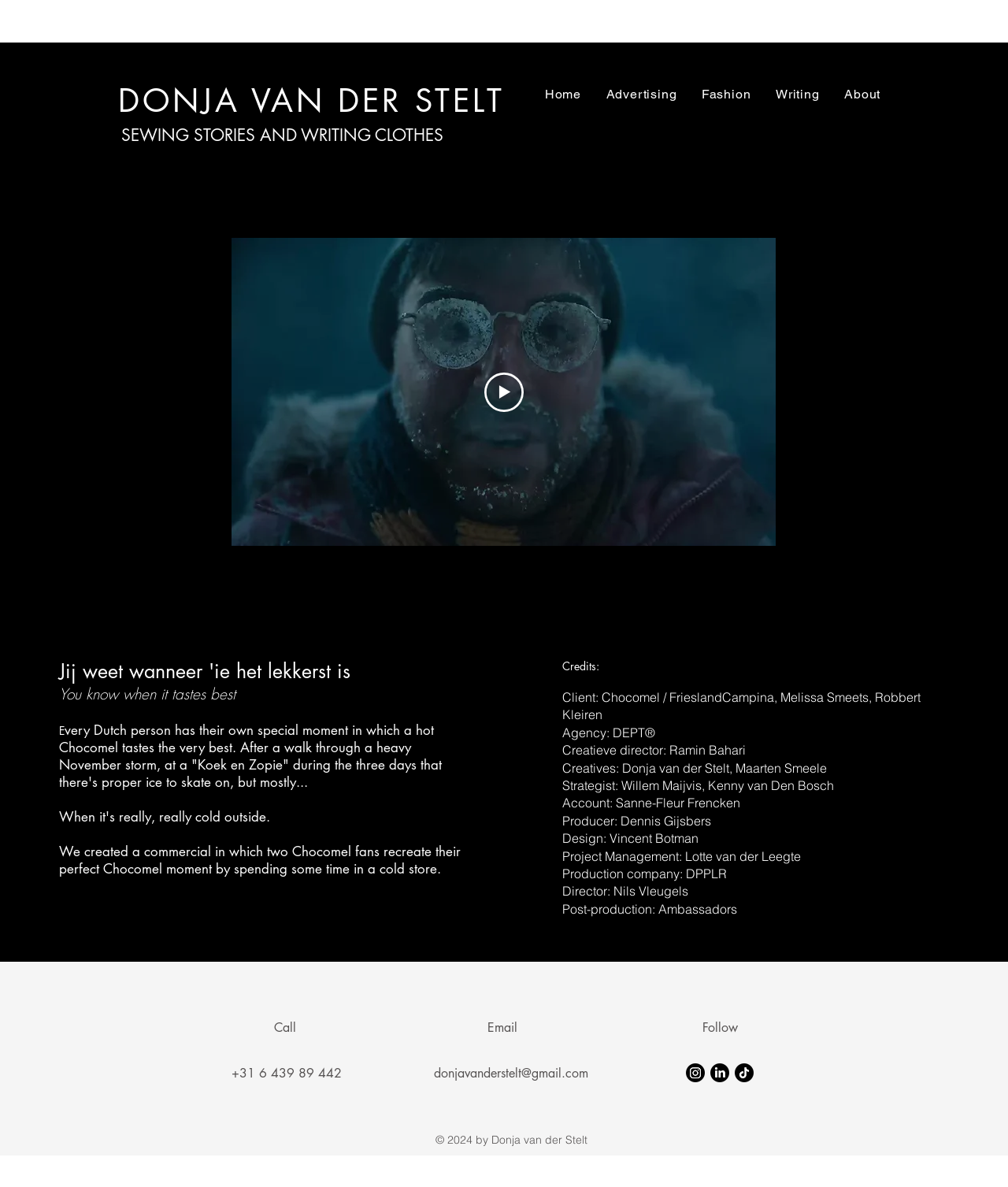Identify the bounding box coordinates of the section that should be clicked to achieve the task described: "Click the 'Play' button".

None